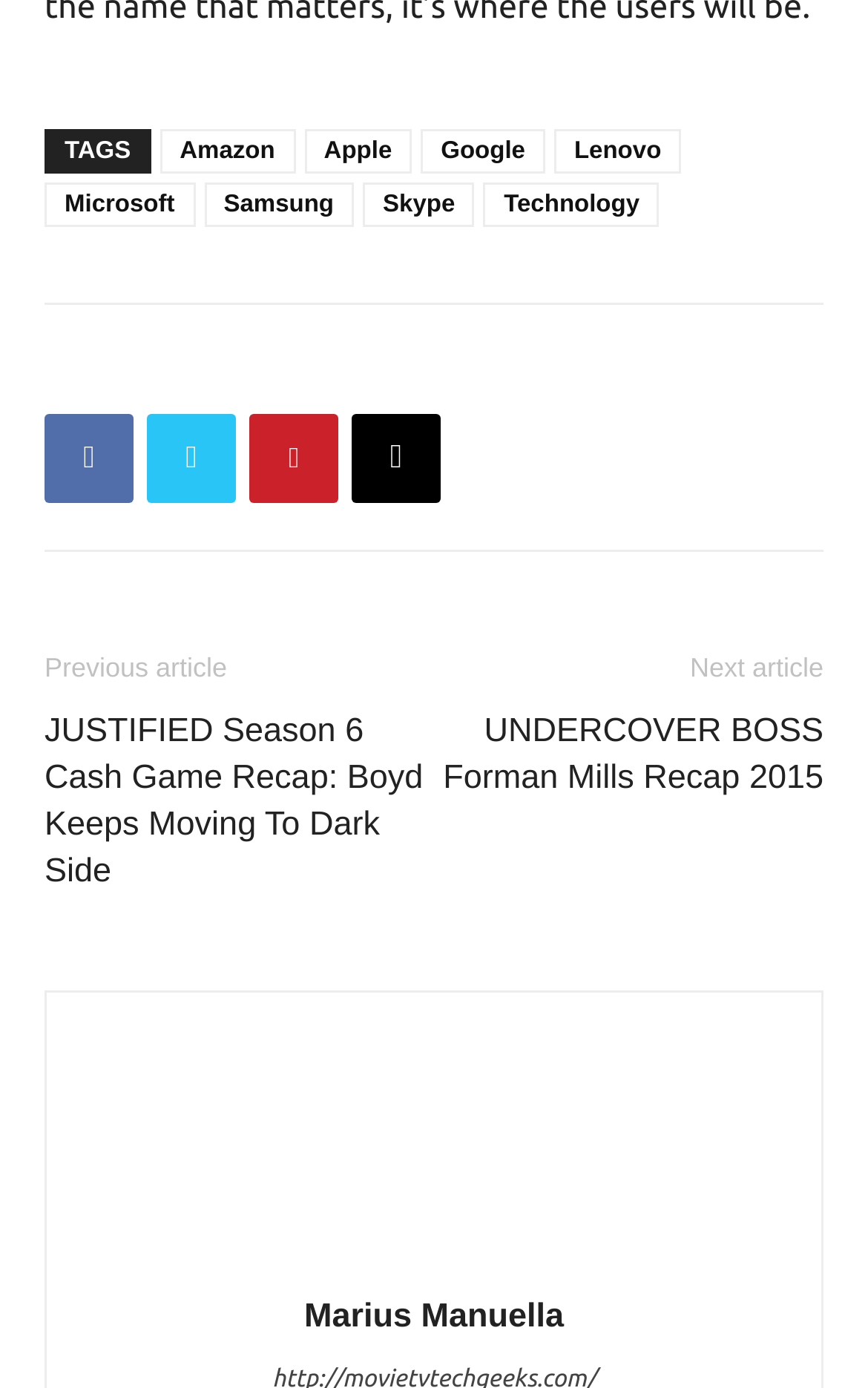What are the top tags on the webpage?
Using the image, elaborate on the answer with as much detail as possible.

The top tags on the webpage are technology companies such as Amazon, Apple, Google, Lenovo, Microsoft, Samsung, and Skype, which are listed as links at the top of the page.